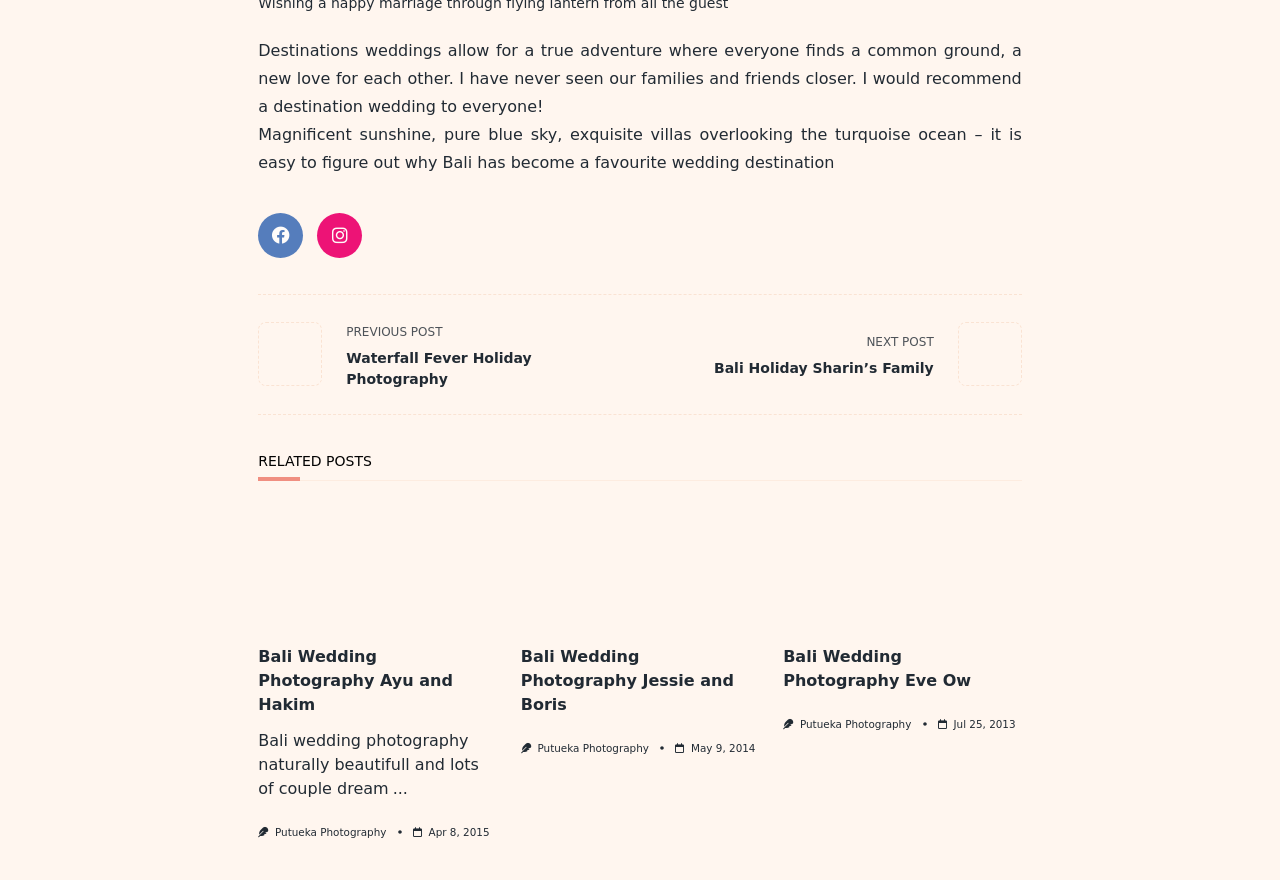Provide a brief response in the form of a single word or phrase:
What is the location of the weddings featured on this webpage?

Bali